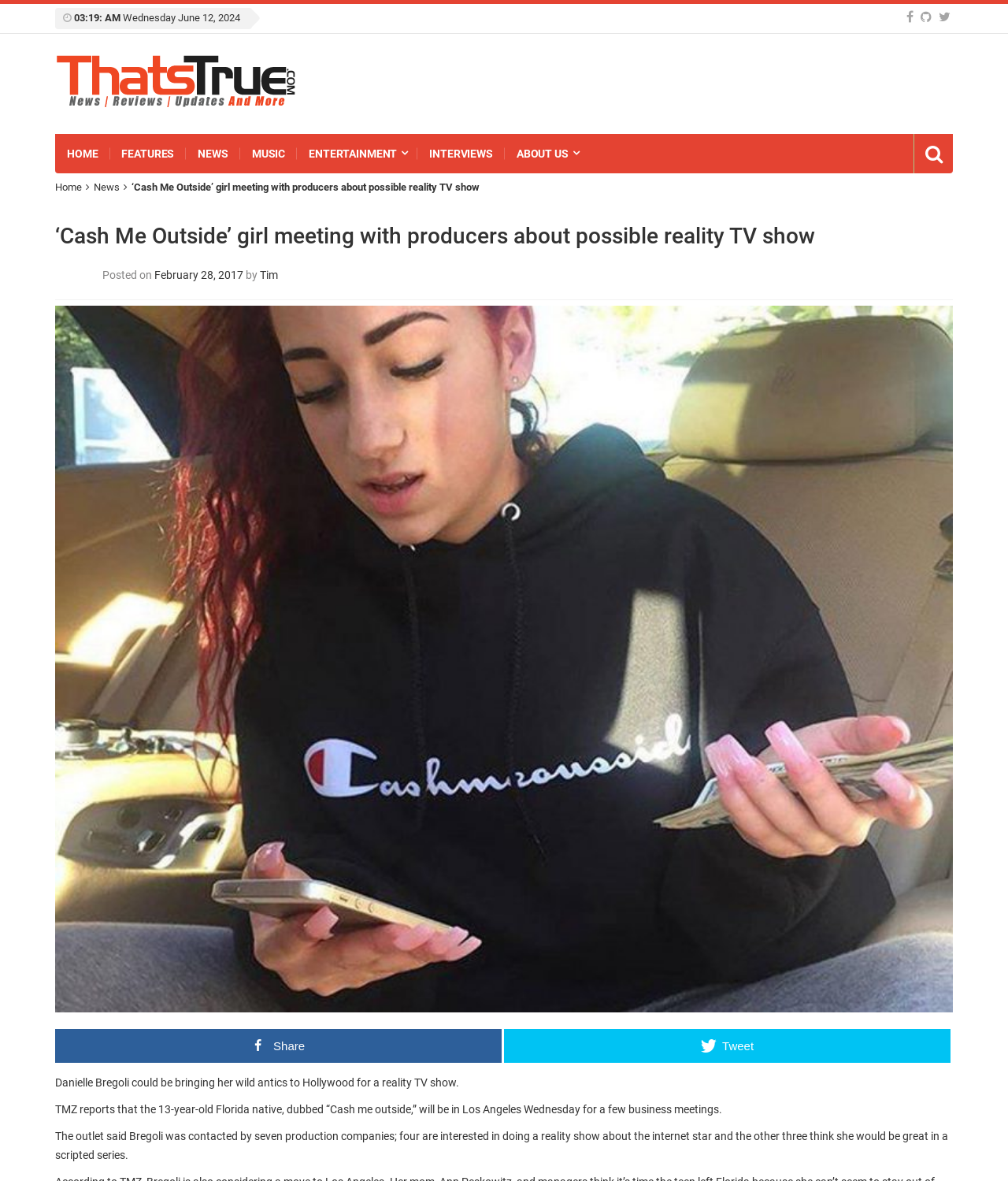Please study the image and answer the question comprehensively:
How many production companies contacted Danielle Bregoli?

I found the number of production companies that contacted Danielle Bregoli by reading the article, which states that 'The outlet said Bregoli was contacted by seven production companies'.